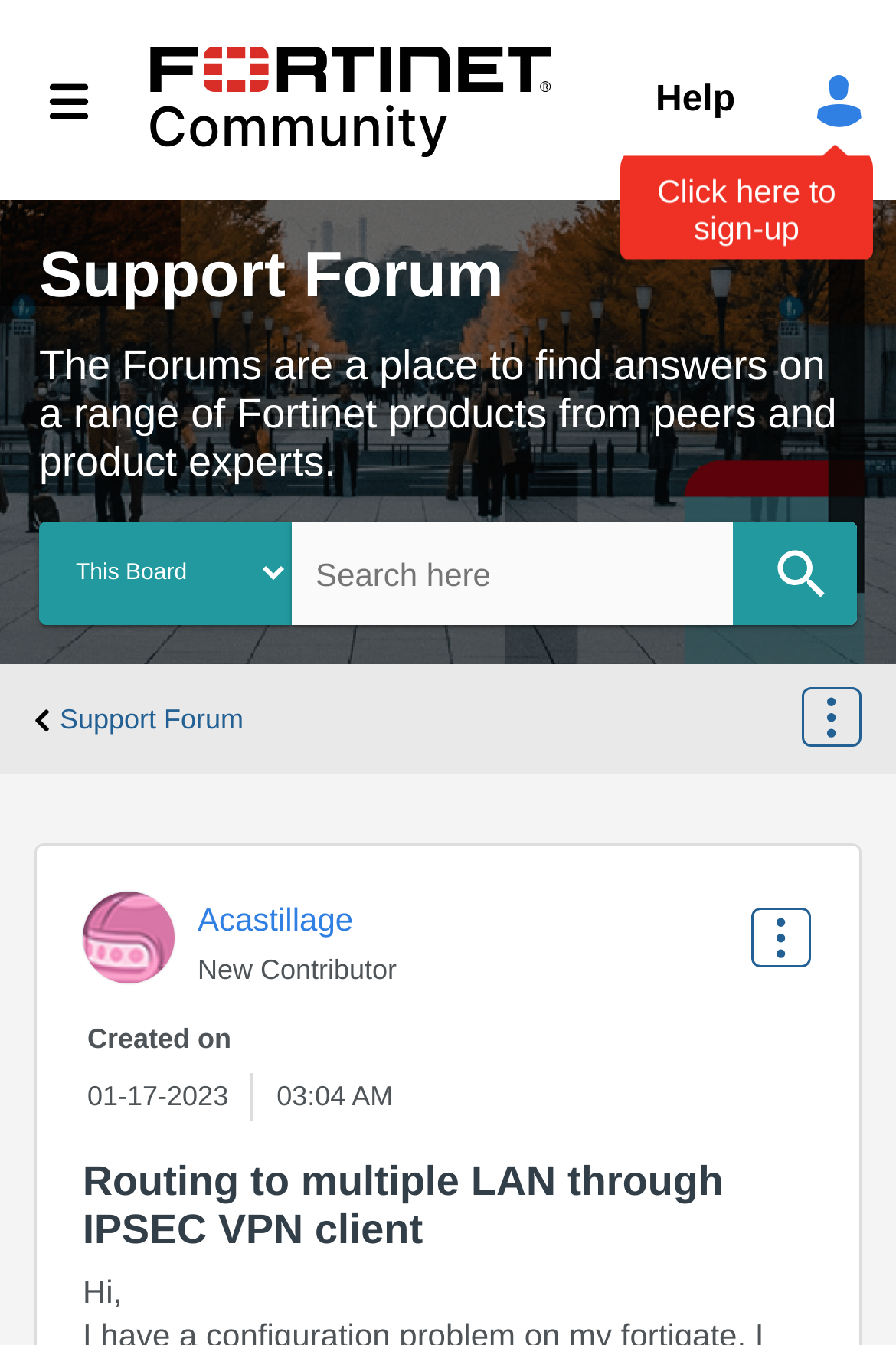Describe all significant elements and features of the webpage.

The webpage appears to be a forum post on the Fortinet Community website. At the top, there is a navigation bar with a "Browse" button on the left, followed by a link to the "Fortinet Community" and a "Help" link on the right. Below the navigation bar, there is a heading that reads "Support Forum" and a brief description of the forum's purpose.

On the same level as the heading, there is a search bar with a combobox to select the search granularity, a textbox to enter the search query, and a "Search" button. The search bar is accompanied by a small image.

Below the search bar, there is a breadcrumb navigation section that shows the current location within the forum. To the right of the breadcrumb navigation, there is an "Options" button.

The main content of the webpage is a forum post titled "Routing to multiple LAN through IPSEC VPN client". The post is accompanied by the profile picture of the author, Acastillage, who is labeled as a "New Contributor". The post's creation date and time are displayed below the author's profile picture.

The post itself starts with a greeting, "Hi," and likely continues with the author's question or issue related to configuring a FortiGate device for remote access with FortiClient and an IPSEC VPN.